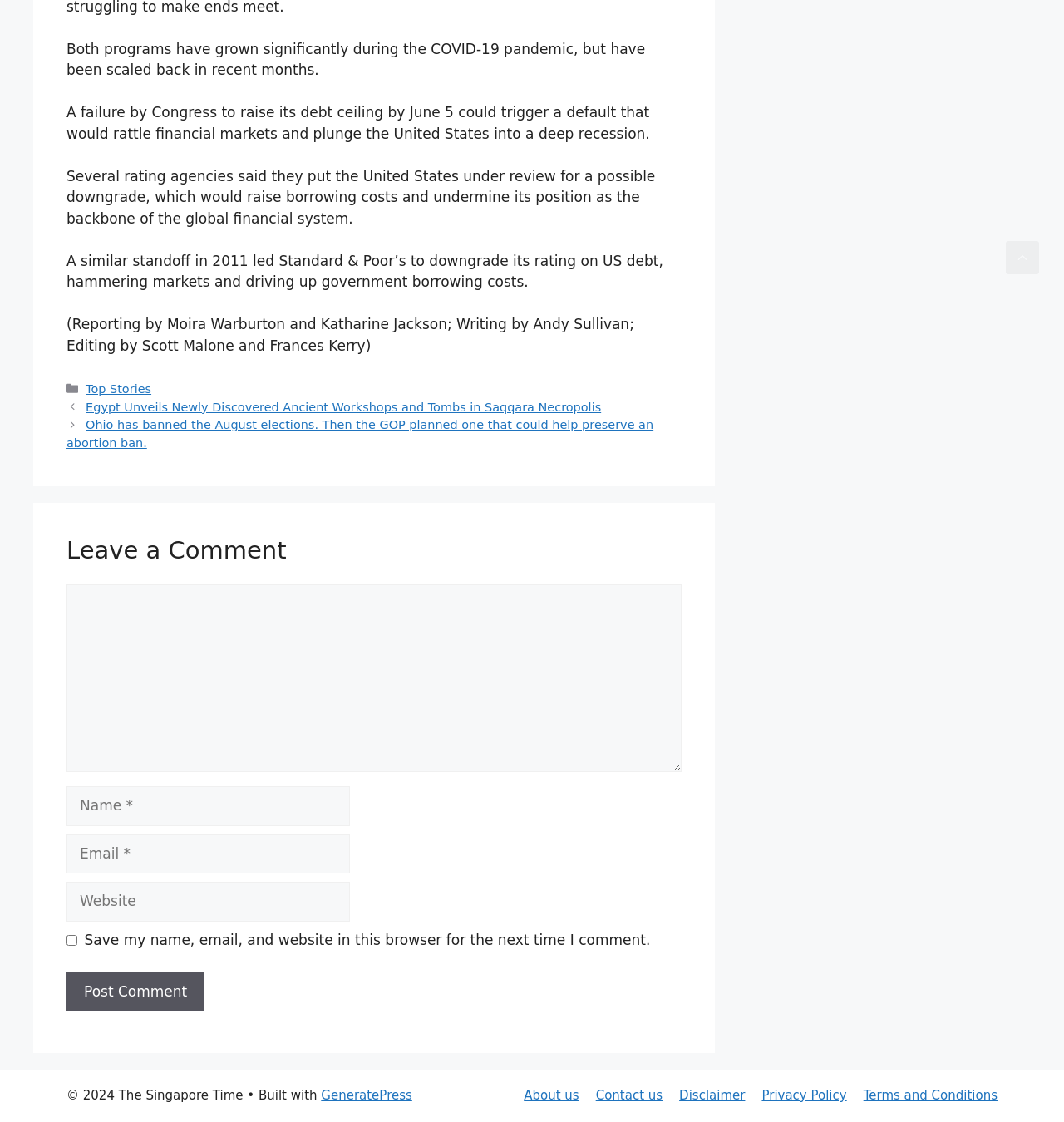Refer to the element description parent_node: Comment name="author" placeholder="Name *" and identify the corresponding bounding box in the screenshot. Format the coordinates as (top-left x, top-left y, bottom-right x, bottom-right y) with values in the range of 0 to 1.

[0.062, 0.701, 0.329, 0.736]